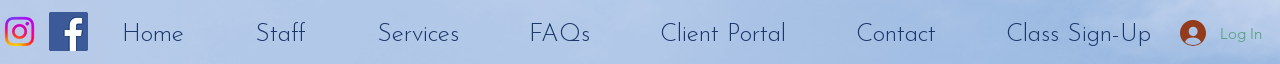What is the purpose of the 'Log In' button?
Using the screenshot, give a one-word or short phrase answer.

User access to personal accounts